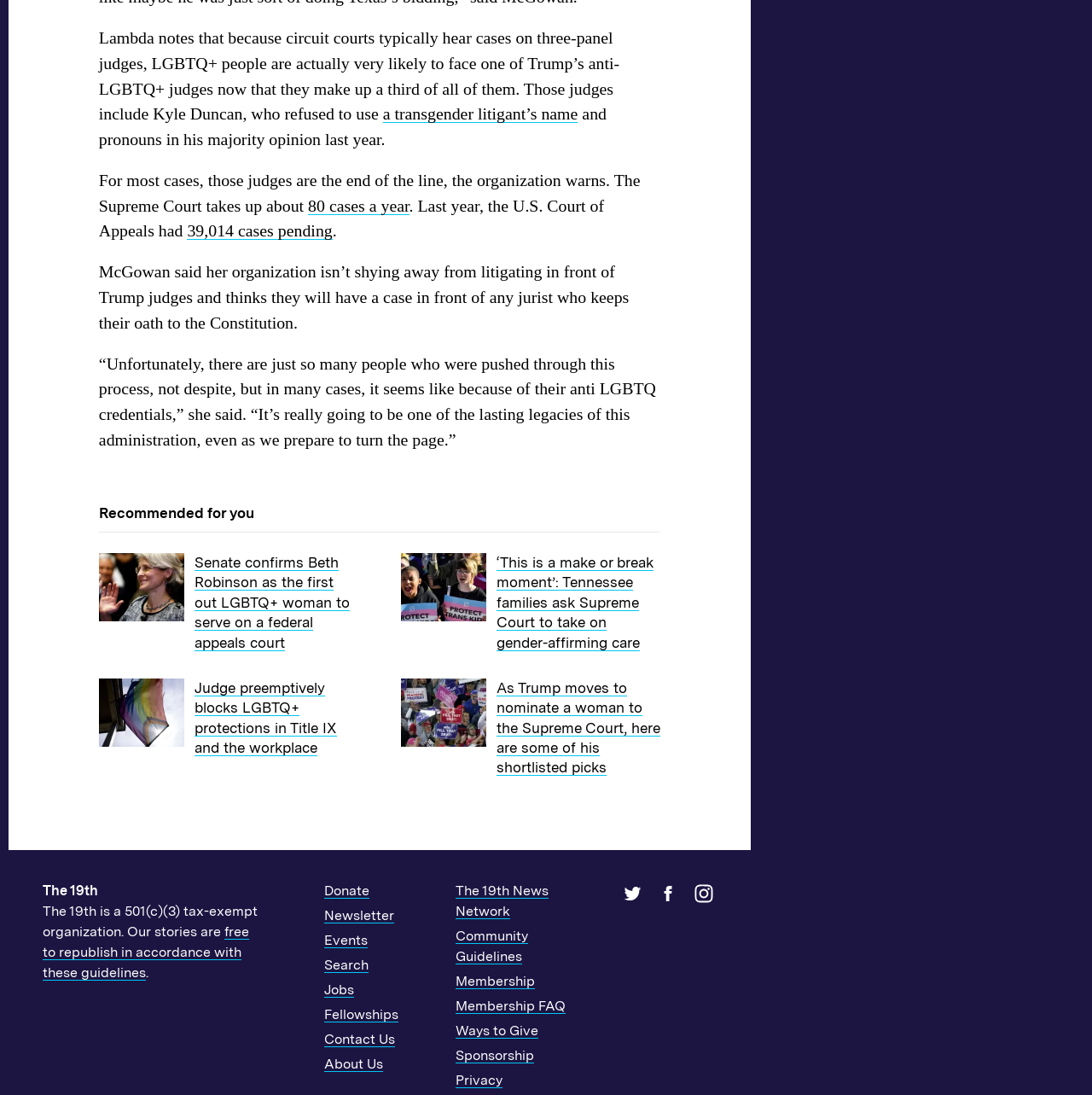Please determine the bounding box coordinates of the element to click on in order to accomplish the following task: "Read the article about Lambda notes". Ensure the coordinates are four float numbers ranging from 0 to 1, i.e., [left, top, right, bottom].

[0.09, 0.026, 0.567, 0.112]